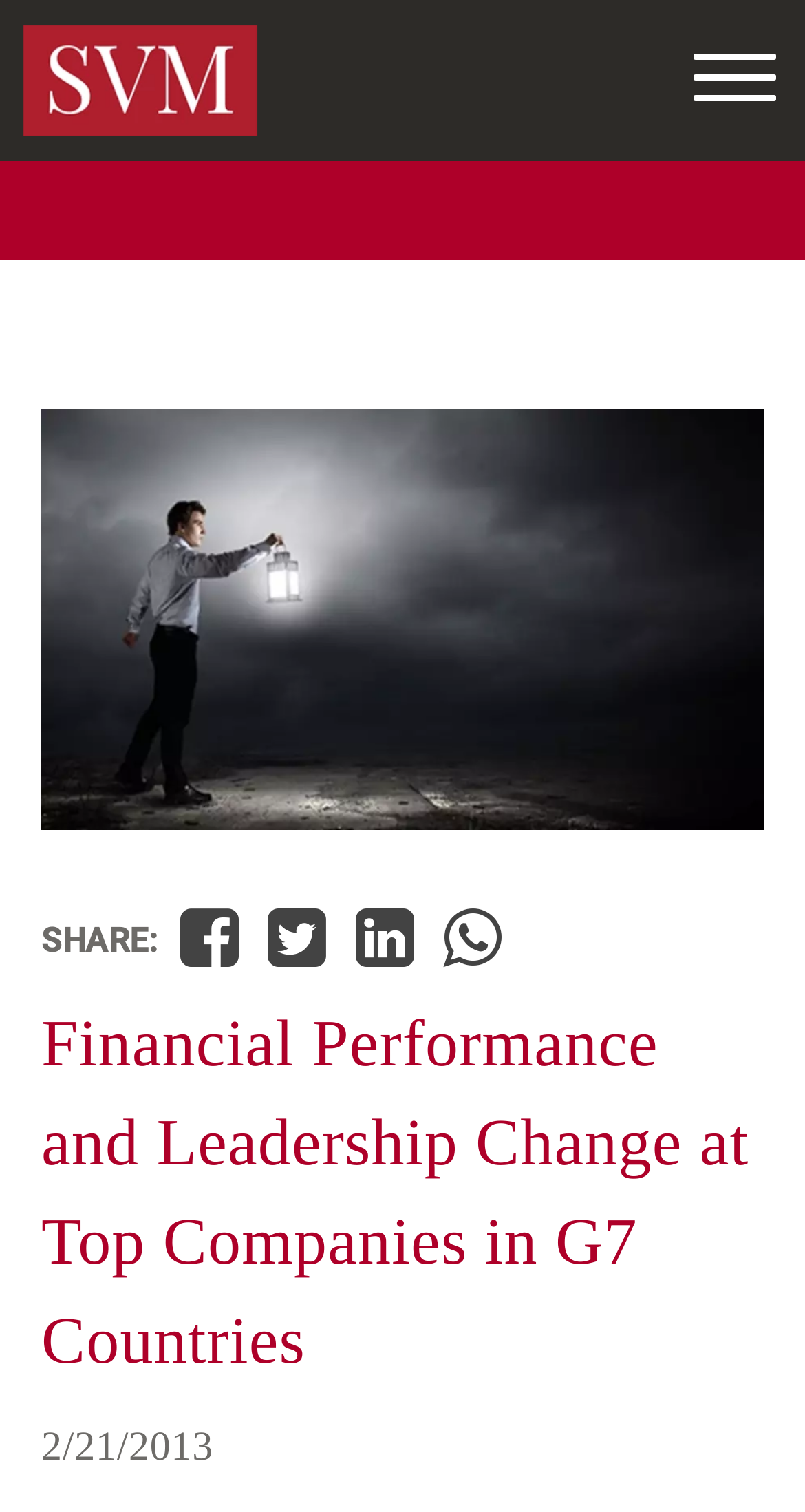What is the date of the article?
Please give a detailed and elaborate answer to the question.

The date of the article is located at the bottom of the webpage, and it is a heading element with a bounding box coordinate of [0.051, 0.941, 0.949, 0.974].